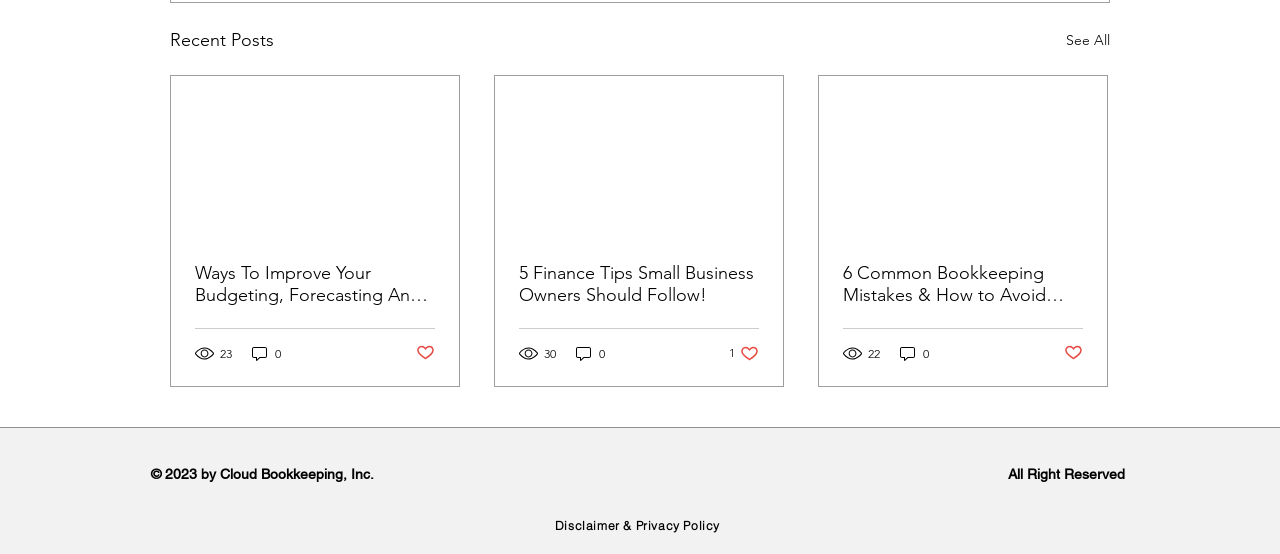How many articles are displayed?
Based on the screenshot, answer the question with a single word or phrase.

3